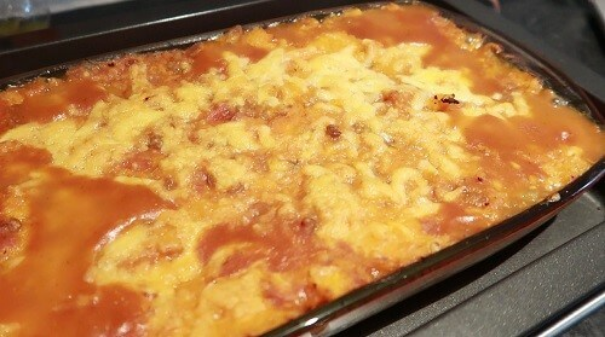Give a one-word or short-phrase answer to the following question: 
What type of protein is likely used in the filling?

Lentils